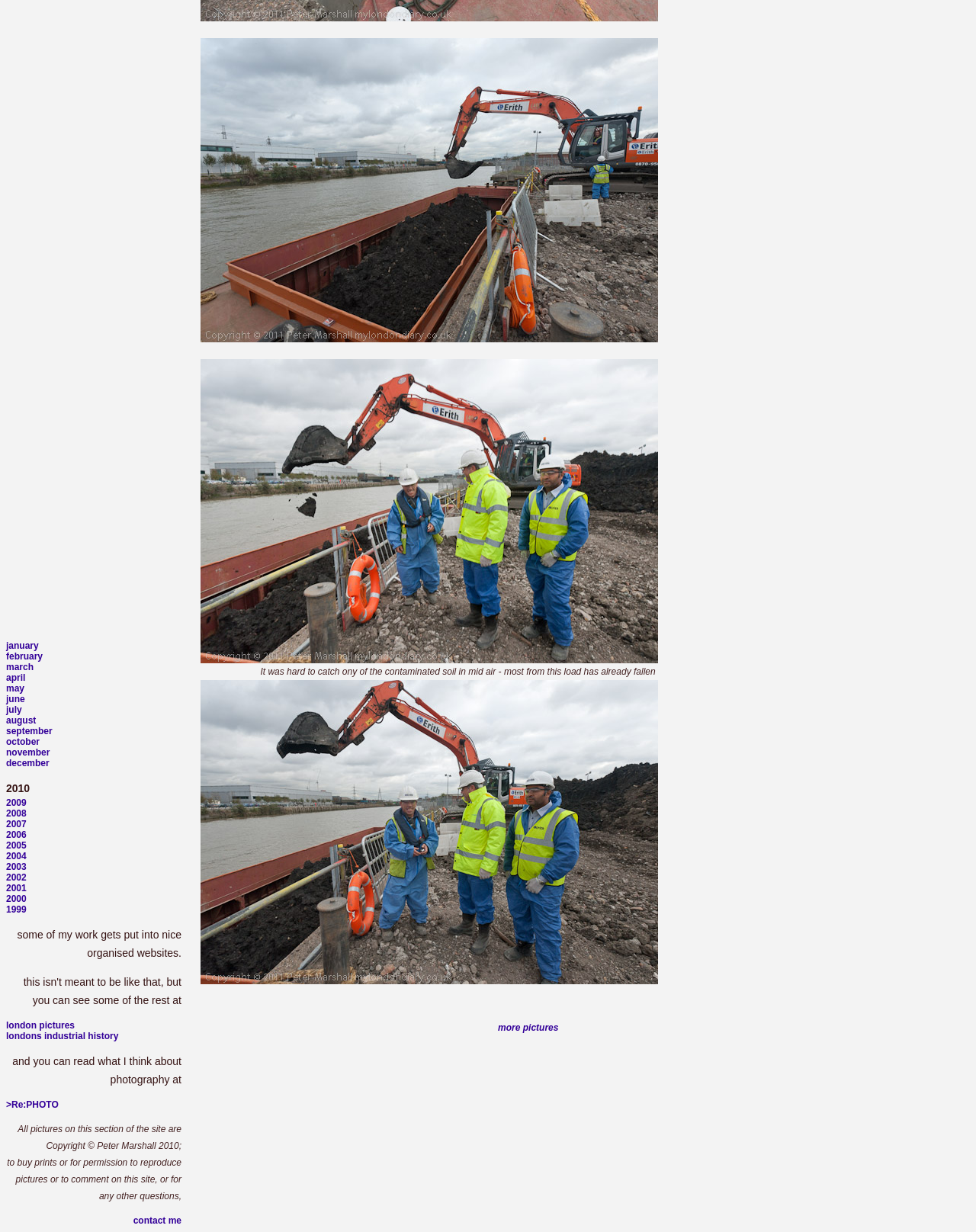Please respond to the question with a concise word or phrase:
What is the photographer's name?

Peter Marshall